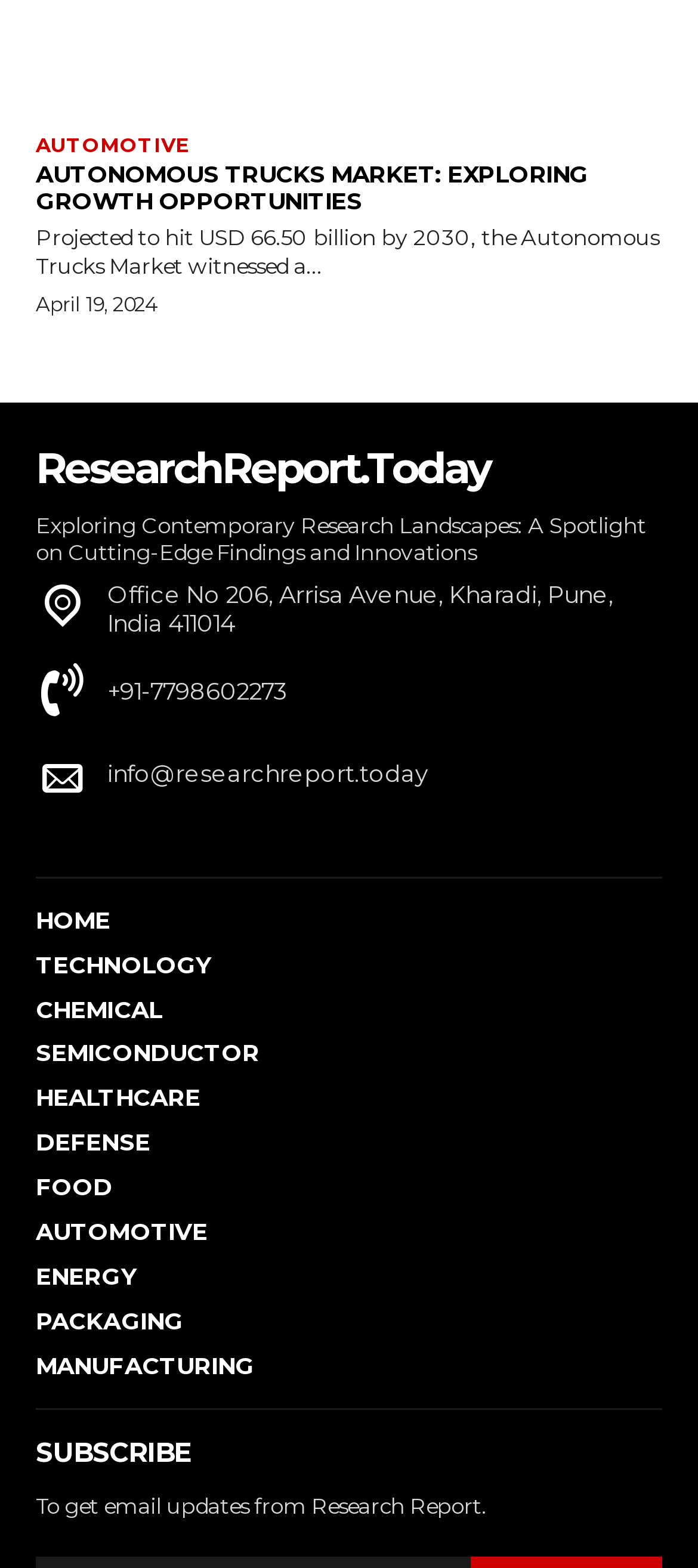Please locate the bounding box coordinates for the element that should be clicked to achieve the following instruction: "Explore AUTONOMOUS TRUCKS MARKET". Ensure the coordinates are given as four float numbers between 0 and 1, i.e., [left, top, right, bottom].

[0.051, 0.103, 0.949, 0.137]